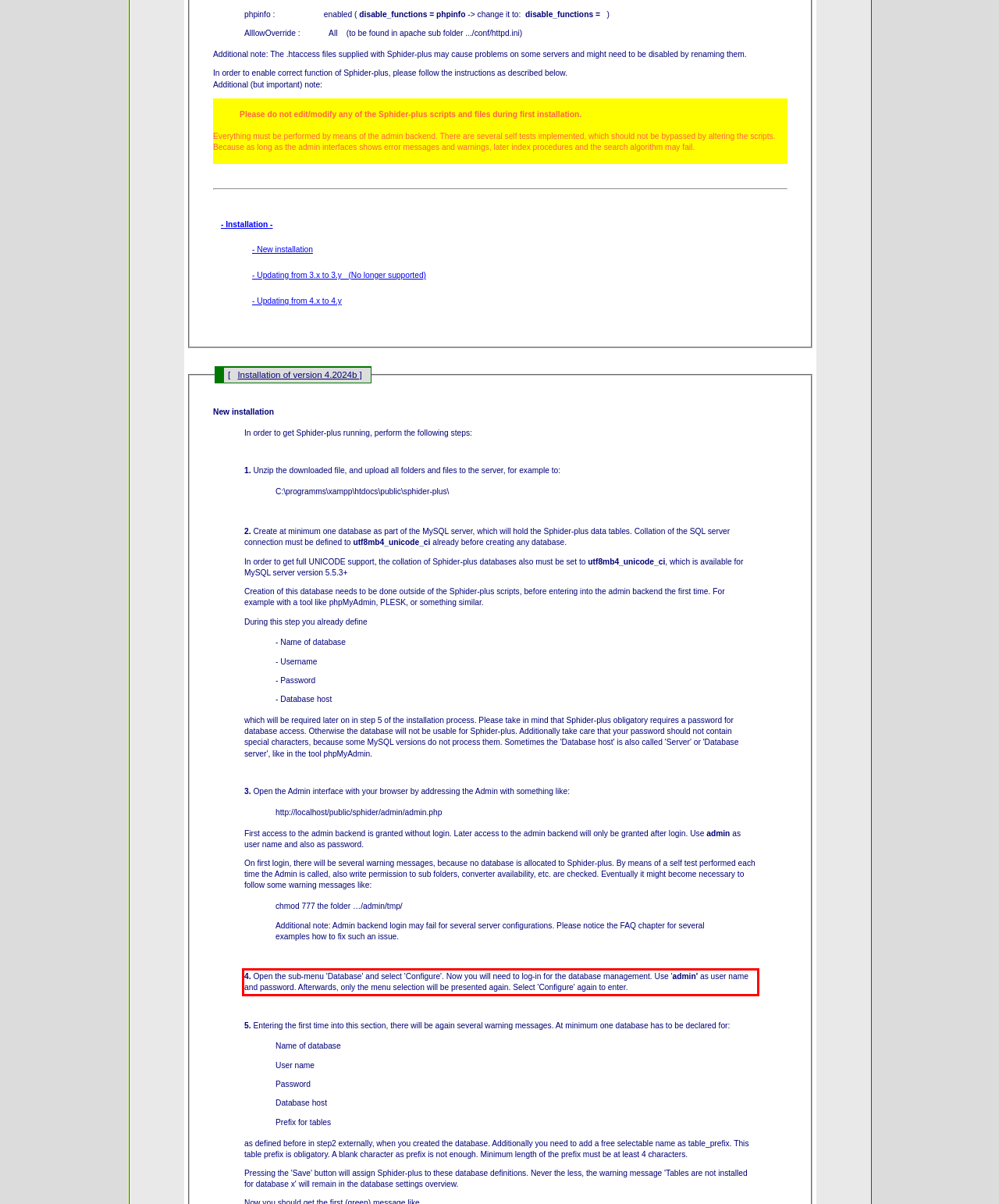Observe the screenshot of the webpage that includes a red rectangle bounding box. Conduct OCR on the content inside this red bounding box and generate the text.

4. Open the sub-menu 'Database' and select 'Configure'. Now you will need to log-in for the database management. Use 'admin' as user name and password. Afterwards, only the menu selection will be presented again. Select 'Configure' again to enter.